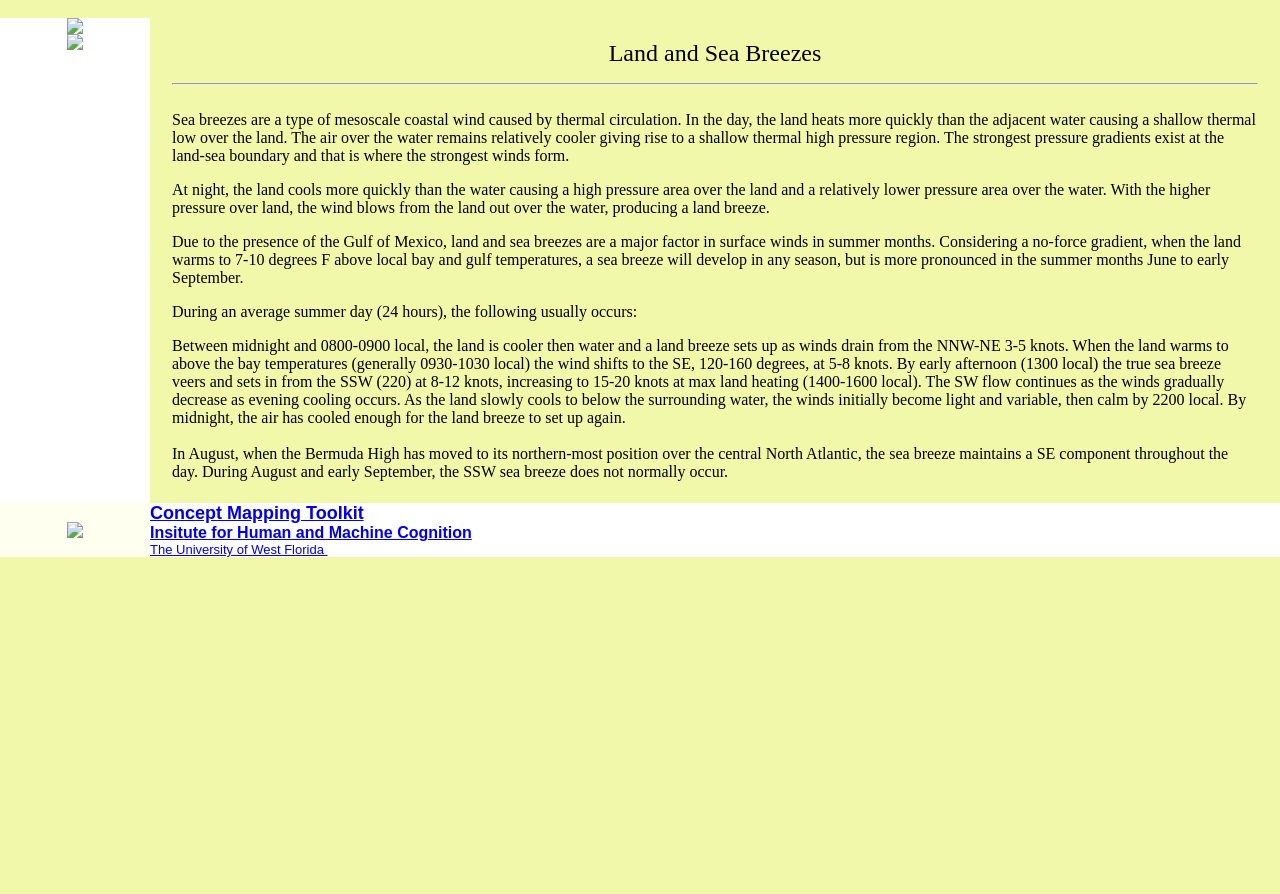Craft a detailed narrative of the webpage's structure and content.

The webpage is about Land and Sea Breezes, a type of mesoscale coastal wind caused by thermal circulation. At the top, there is a small non-descriptive text element. Below it, there is a table with two rows. The first row has two cells. The left cell contains a link and an image, while the right cell has a long descriptive text about Land and Sea Breezes, including their formation, characteristics, and effects on surface winds in summer months. The text is divided into several paragraphs and includes a detailed description of the wind patterns during an average summer day.

In the right cell, there is a table with one row and one cell, which contains the same descriptive text about Land and Sea Breezes. Below the text, there is a horizontal separator line. The text is then divided into several sections, each describing a specific aspect of Land and Sea Breezes, including their behavior during an average summer day and in August and early September.

The second row of the main table has two cells. The left cell contains an image, while the right cell has a text element with links to the Concept Mapping Toolkit, the Institute for Human and Machine Cognition, and the University of West Florida.